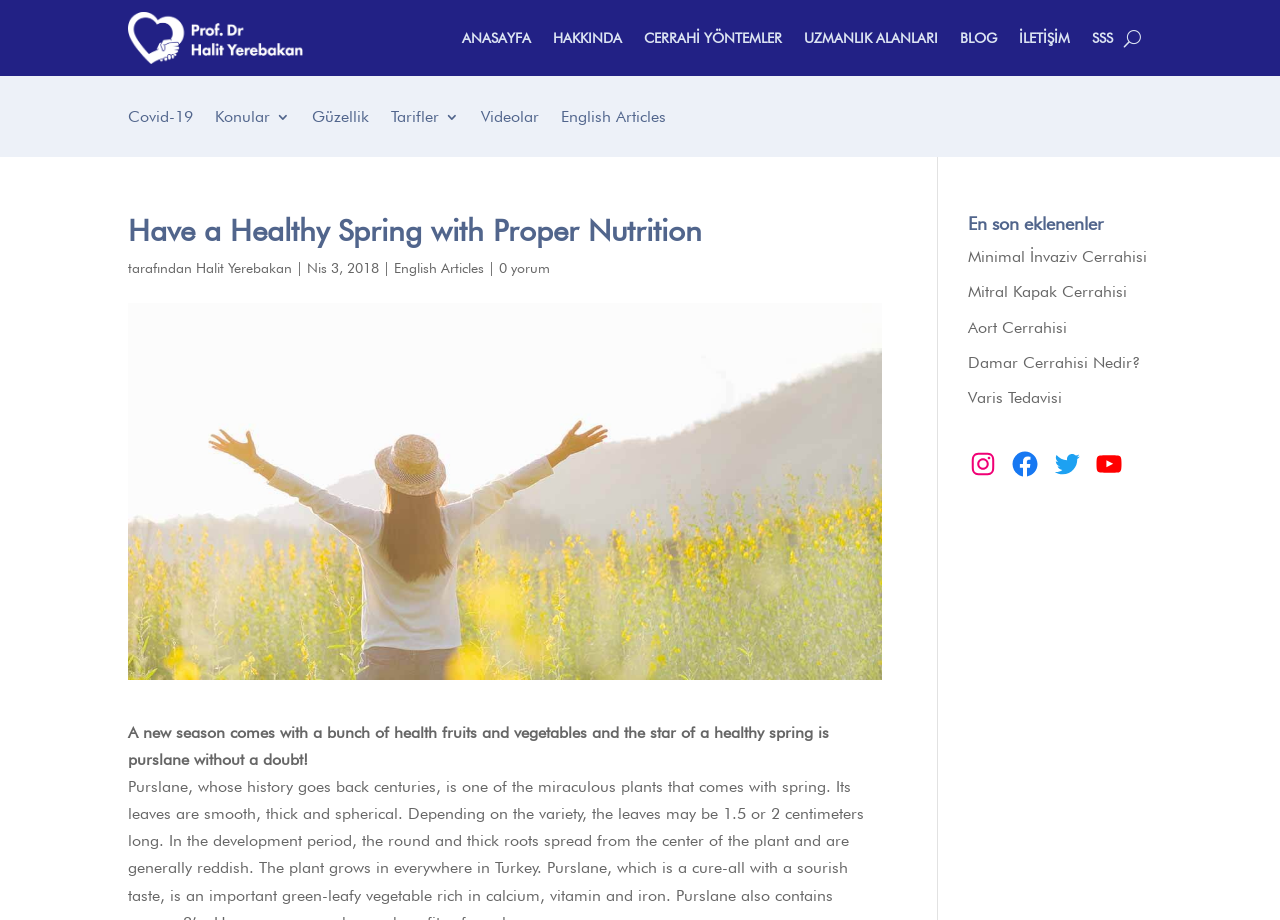Create an elaborate caption that covers all aspects of the webpage.

This webpage is about having a healthy spring with proper nutrition, specifically highlighting the benefits of purslane. At the top, there is a navigation menu with links to various sections, including "ANASAYFA", "HAKKINDA", "CERRAHİ YÖNTEMLER", "UZMANLIK ALANLARI", "BLOG", "İLETİŞİM", and "SSS". 

Below the navigation menu, there are two columns of links. The left column has links to topics such as "Covid-19", "Güzellik", "Tarifler 3", and "Videolar". The right column has a heading "Have a Healthy Spring with Proper Nutrition" followed by the author's name, "Halit Yerebakan", and the date "Nis 3, 2018". 

There is a large image on the right side of the page, taking up most of the width, with a caption "healthy spring". Below the image, there is a paragraph of text describing the benefits of purslane for a healthy spring. 

On the bottom left of the page, there is a section with a heading "En son eklenenler" (meaning "Latest Additions" in Turkish), which lists several links to medical topics, including "Minimal İnvaziv Cerrahisi" and "Varis Tedavisi". 

Finally, on the bottom right, there are social media links to Instagram, Facebook, Twitter, and YouTube.